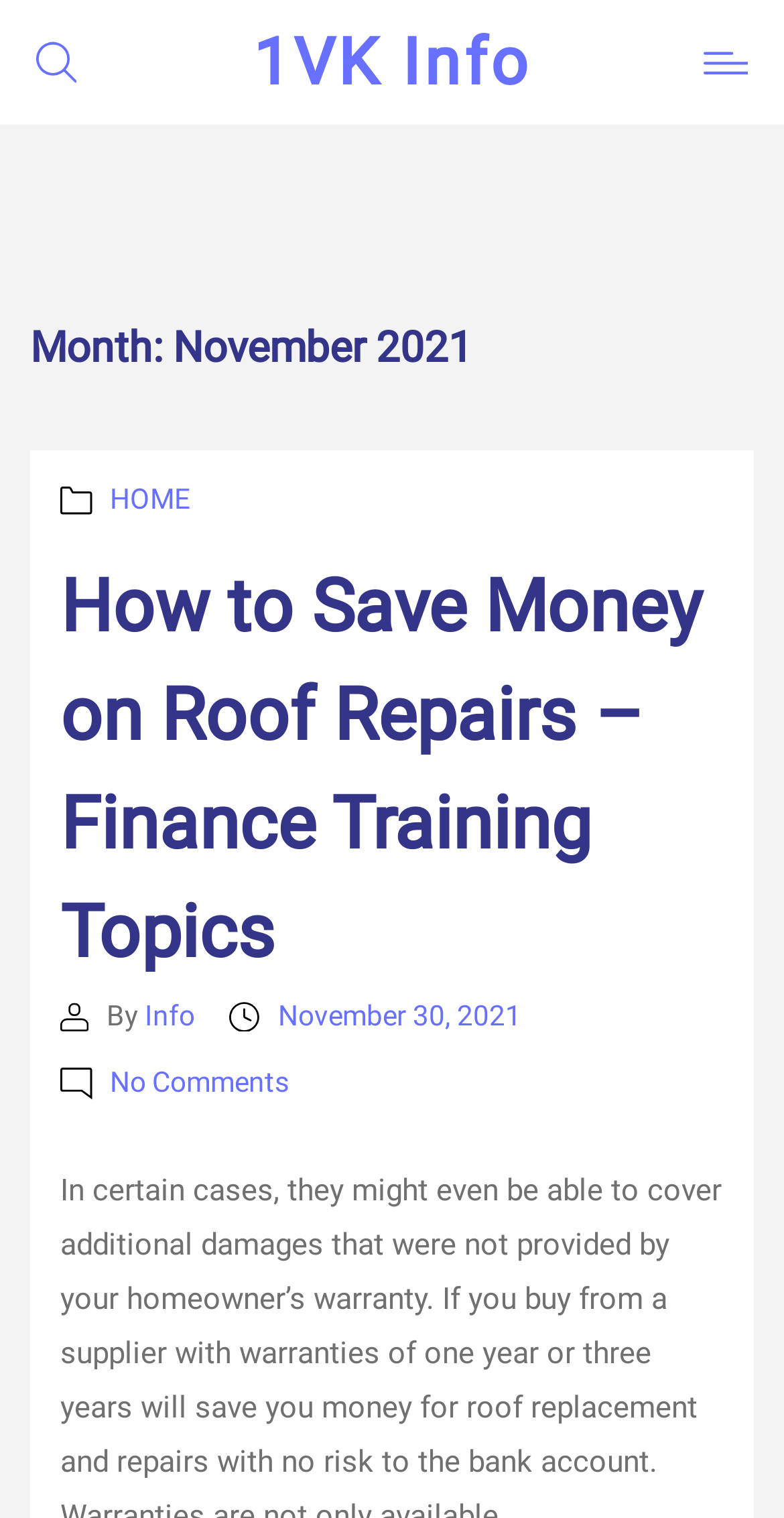Who is the author of the post?
Based on the image, give a concise answer in the form of a single word or short phrase.

Info